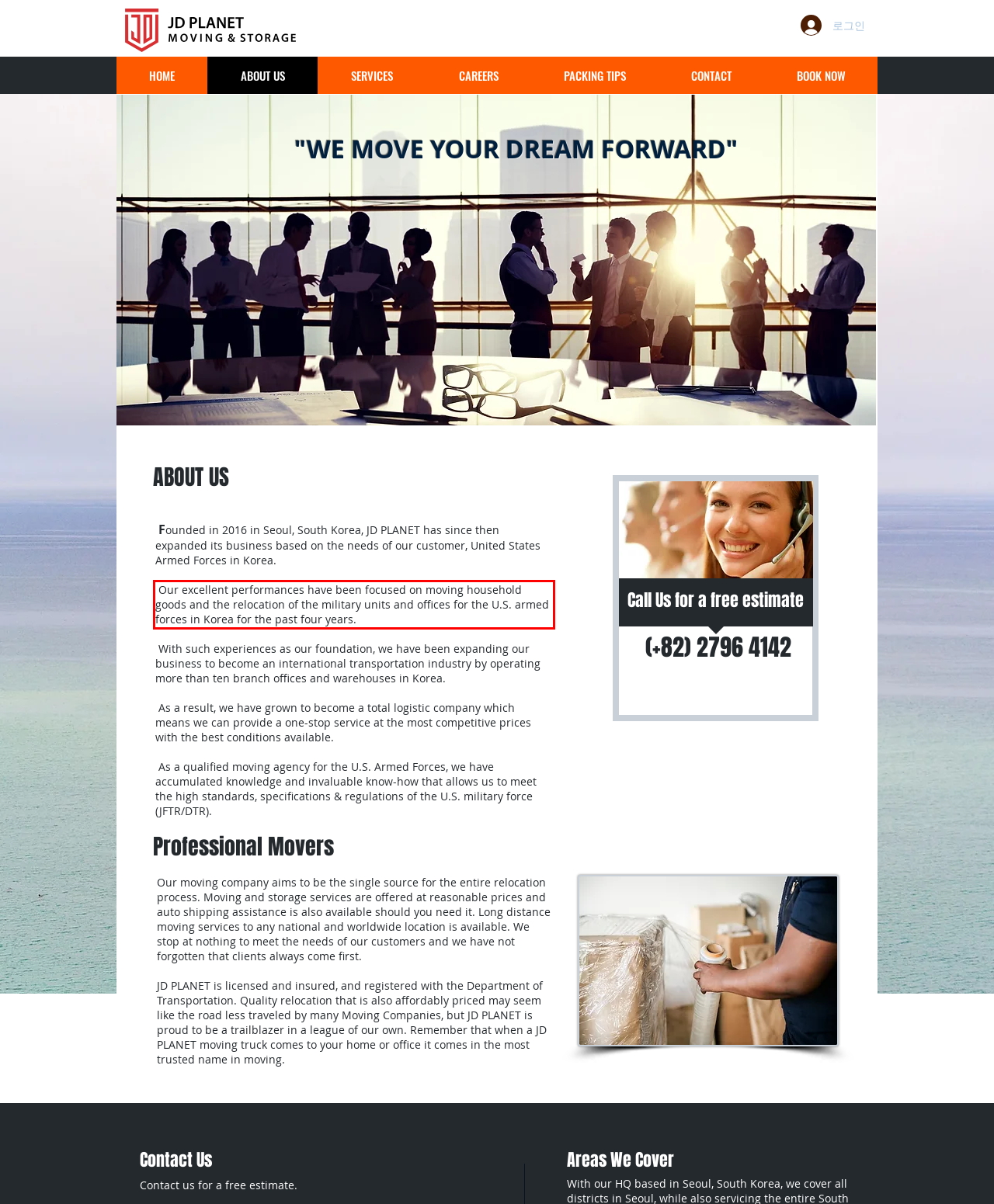Identify and transcribe the text content enclosed by the red bounding box in the given screenshot.

Our excellent performances have been focused on moving household goods and the relocation of the military units and offices for the U.S. armed forces in Korea for the past four years.